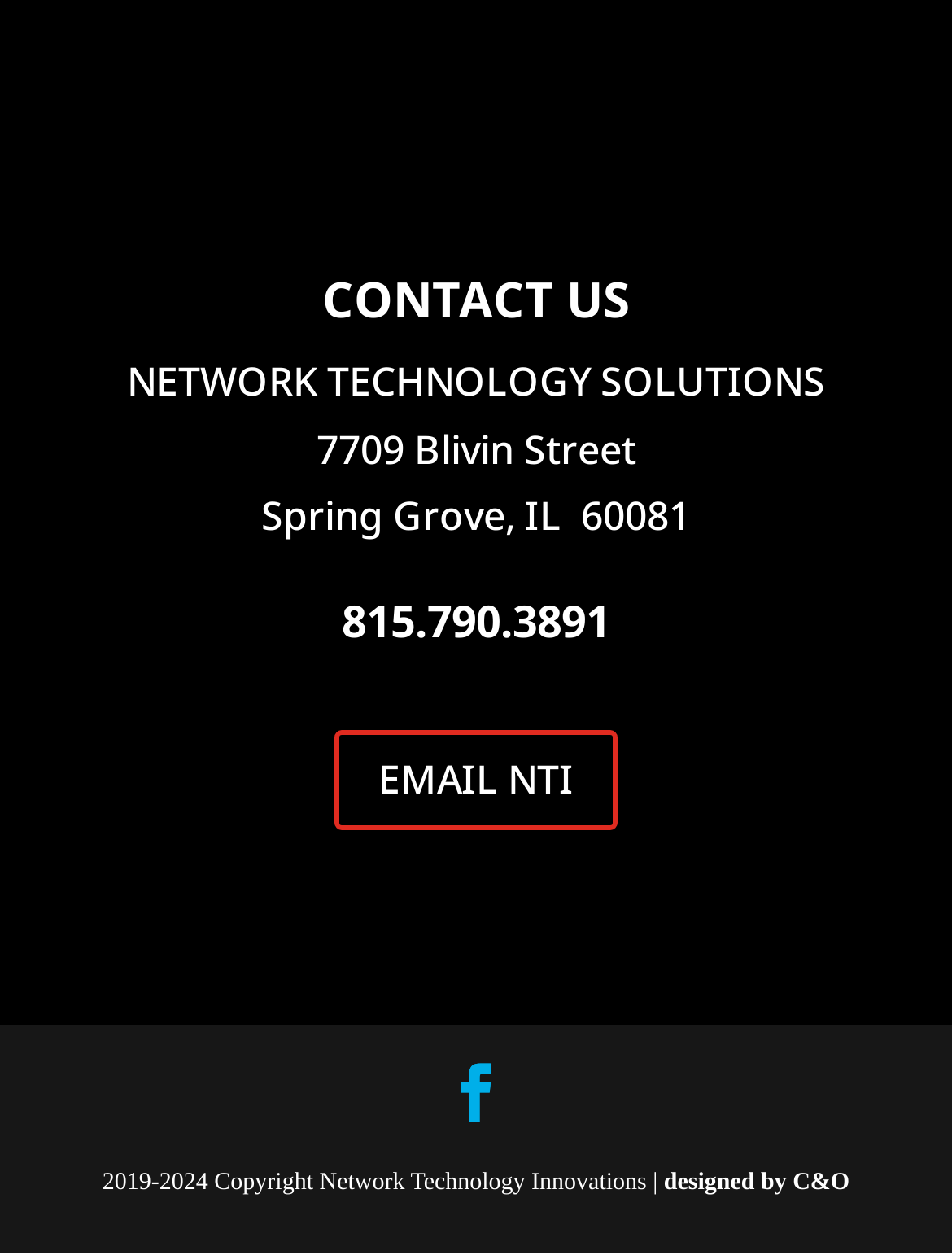Given the element description, predict the bounding box coordinates in the format (top-left x, top-left y, bottom-right x, bottom-right y), using floating point numbers between 0 and 1: Facebook

[0.469, 0.846, 0.531, 0.899]